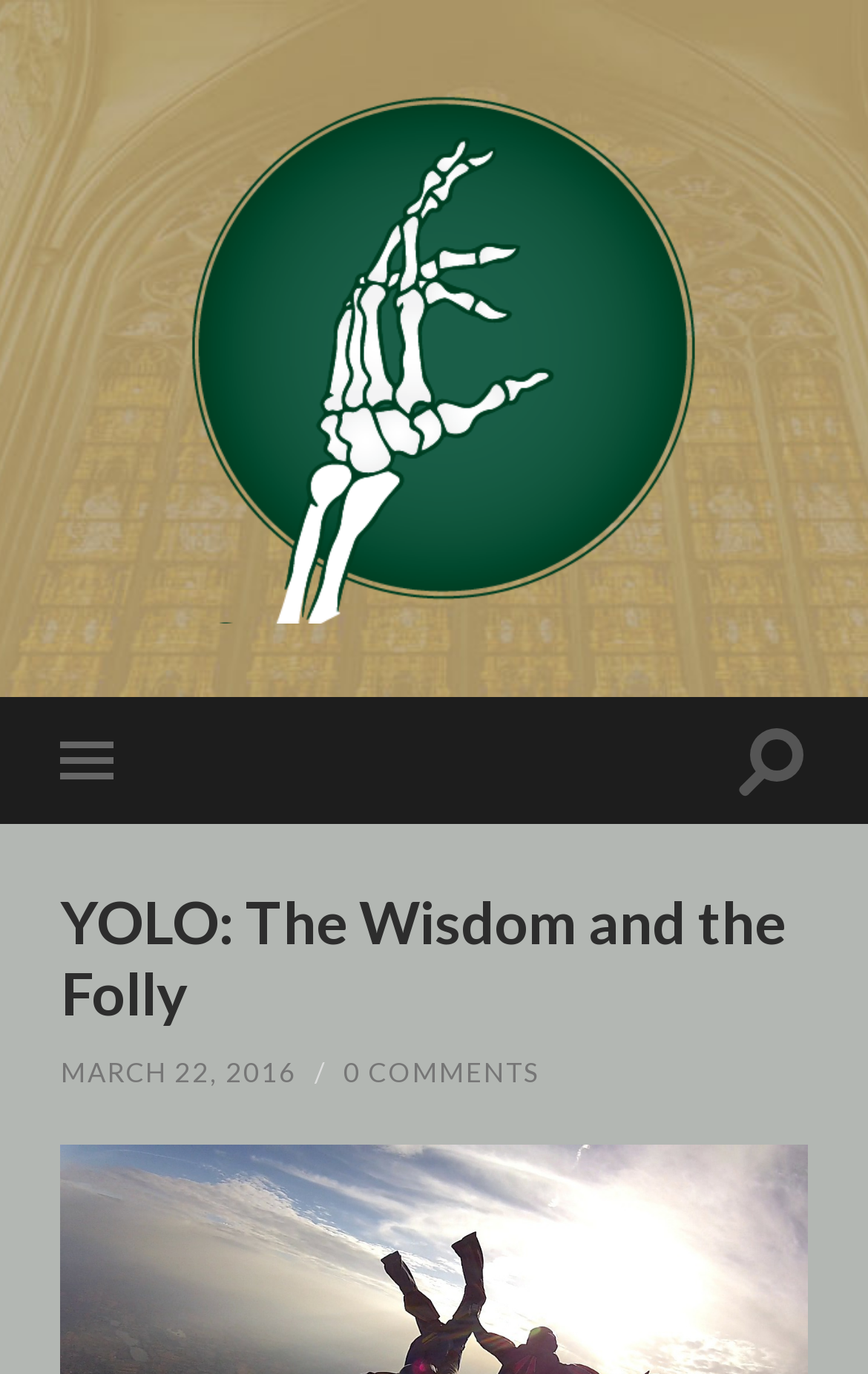Please answer the following question using a single word or phrase: 
What is the date mentioned on the webpage?

MARCH 22, 2016